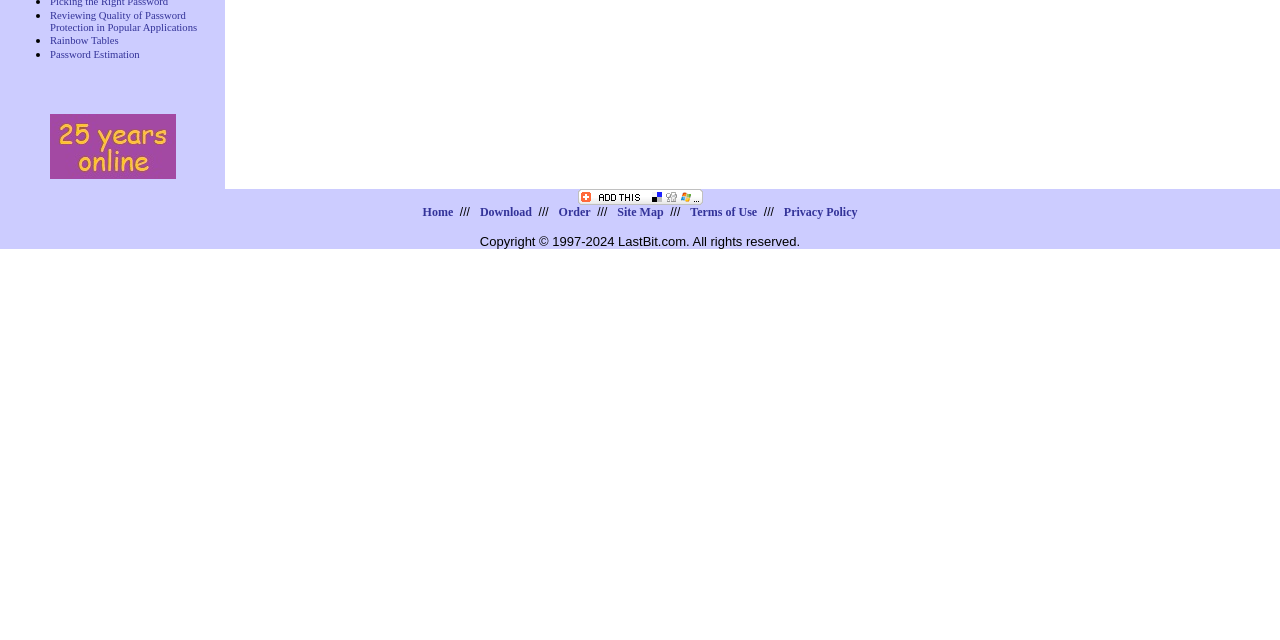Extract the bounding box coordinates for the described element: "Terms of Use". The coordinates should be represented as four float numbers between 0 and 1: [left, top, right, bottom].

[0.539, 0.32, 0.592, 0.342]